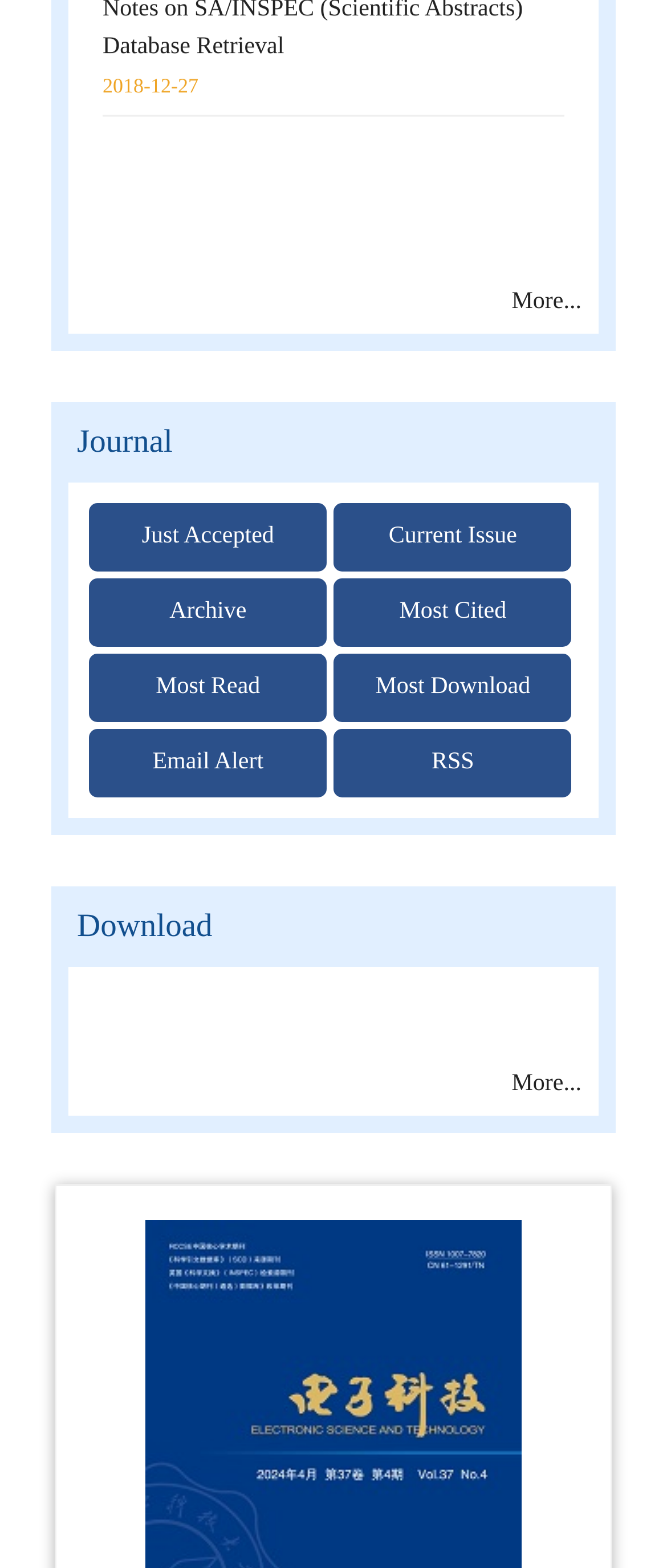Find the bounding box of the UI element described as: "Archive". The bounding box coordinates should be given as four float values between 0 and 1, i.e., [left, top, right, bottom].

[0.133, 0.368, 0.49, 0.412]